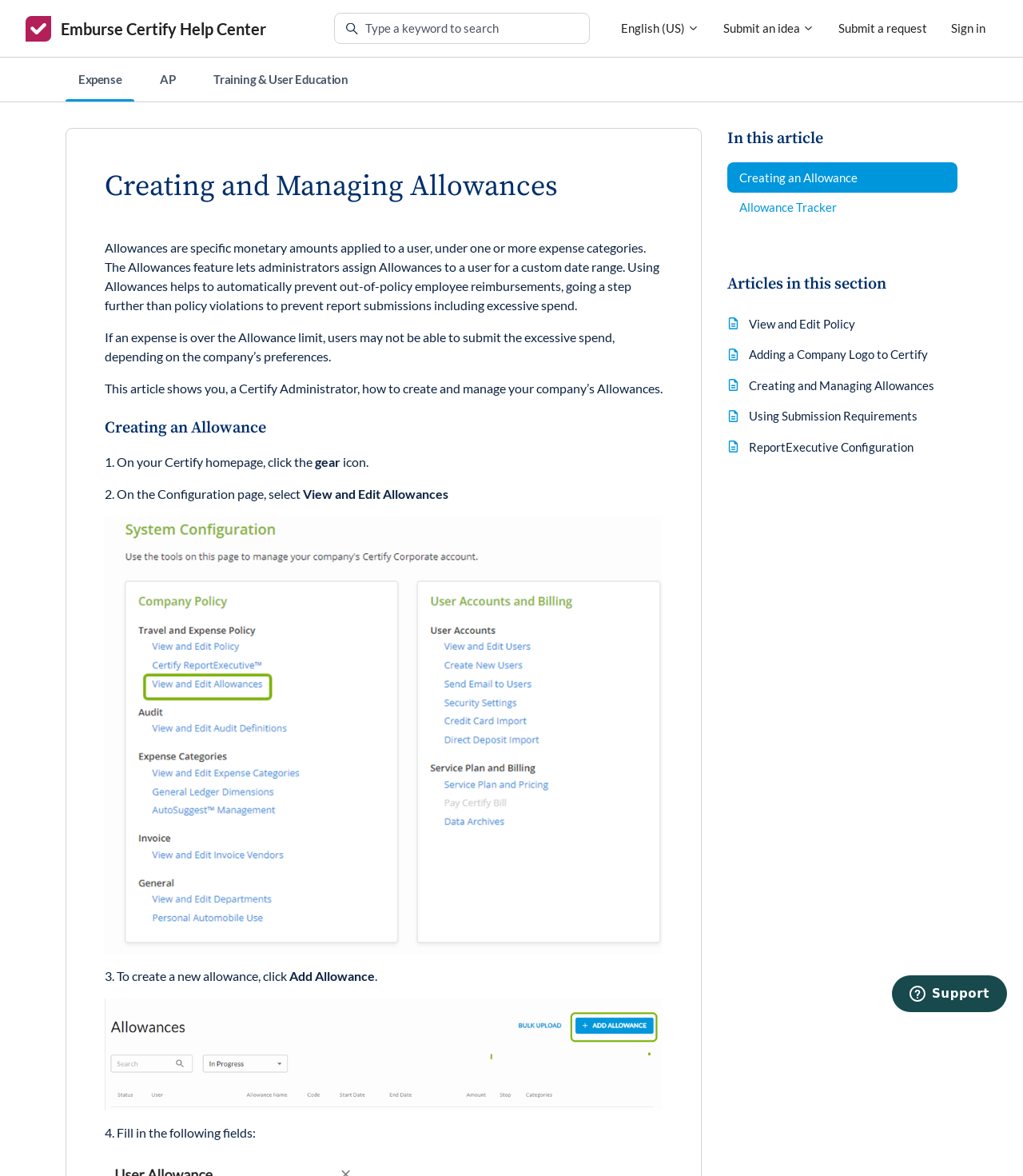Locate the UI element that matches the description Creating an Allowance in the webpage screenshot. Return the bounding box coordinates in the format (top-left x, top-left y, bottom-right x, bottom-right y), with values ranging from 0 to 1.

[0.711, 0.138, 0.936, 0.163]